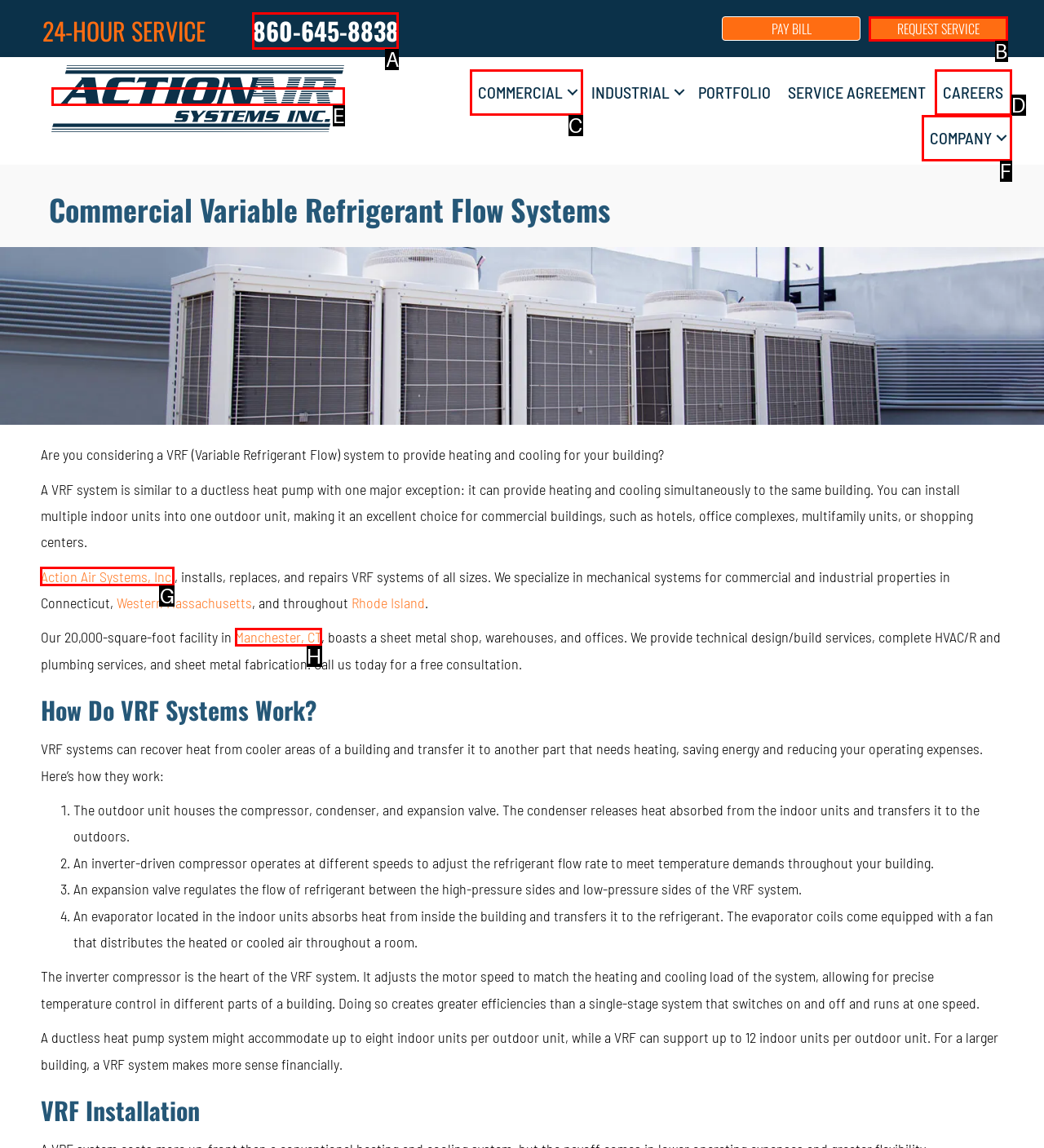Point out the HTML element I should click to achieve the following task: Contact Action Air Systems, Inc. Provide the letter of the selected option from the choices.

G